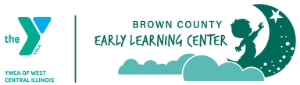Thoroughly describe what you see in the image.

The image features the logo for the Brown County Early Learning Center, part of the YMCA of West Central Illinois. The design includes the iconic "Y" symbol on the left, embodying the YMCA's commitment to youth development. To the right, the text "BROWN COUNTY" is prominently displayed above "EARLY LEARNING CENTER" in a playful, child-friendly font. Accompanying the text is a whimsical graphic of a child playfully interacting with a crescent moon, emphasizing themes of growth, exploration, and discovery in early childhood education. The colors are vibrant and inviting, reflecting the nurturing environment the center aims to provide.